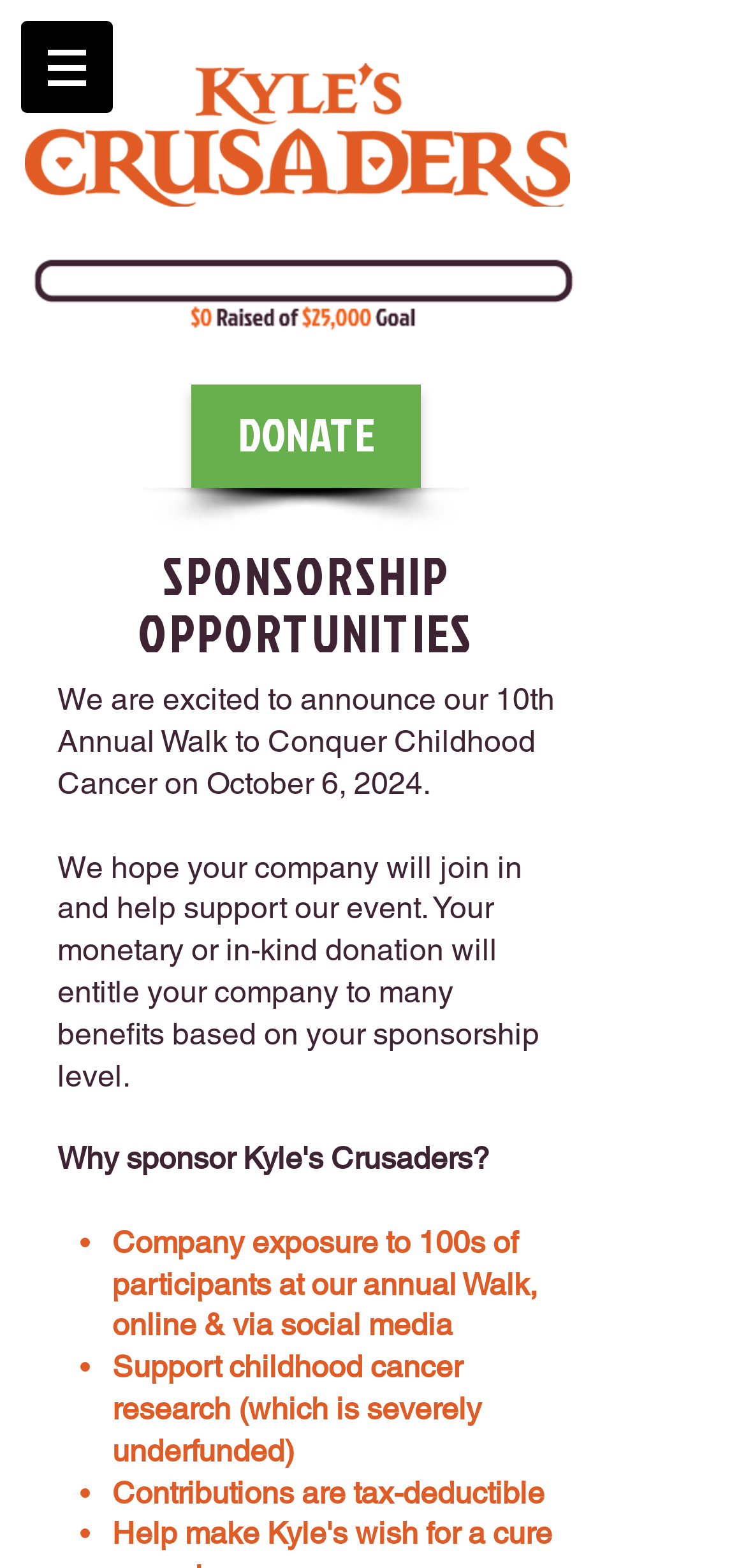What is the purpose of the event?
Look at the screenshot and respond with a single word or phrase.

Walk to Conquer Childhood Cancer